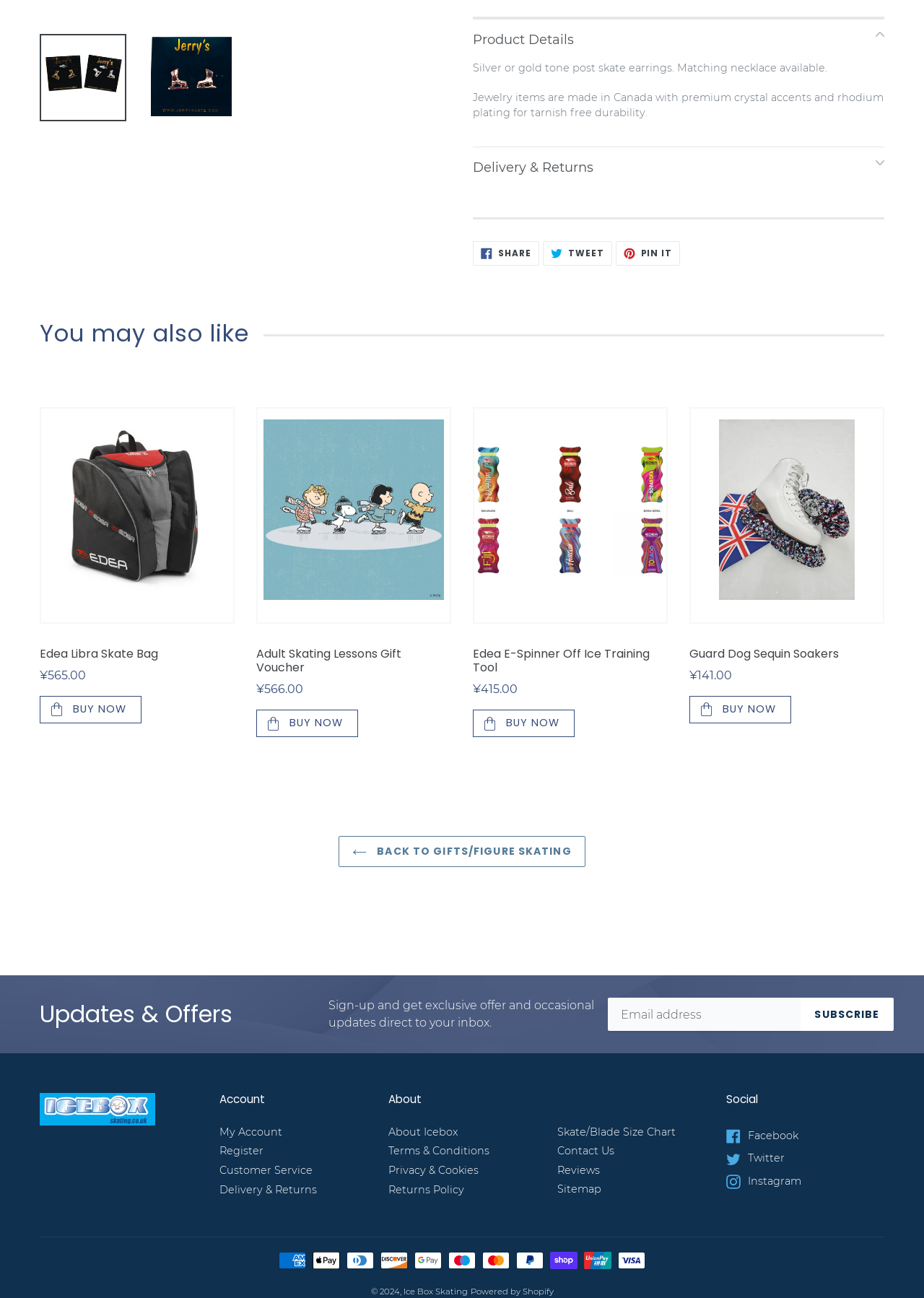Show the bounding box coordinates for the HTML element as described: "Sitemap".

[0.603, 0.911, 0.651, 0.921]